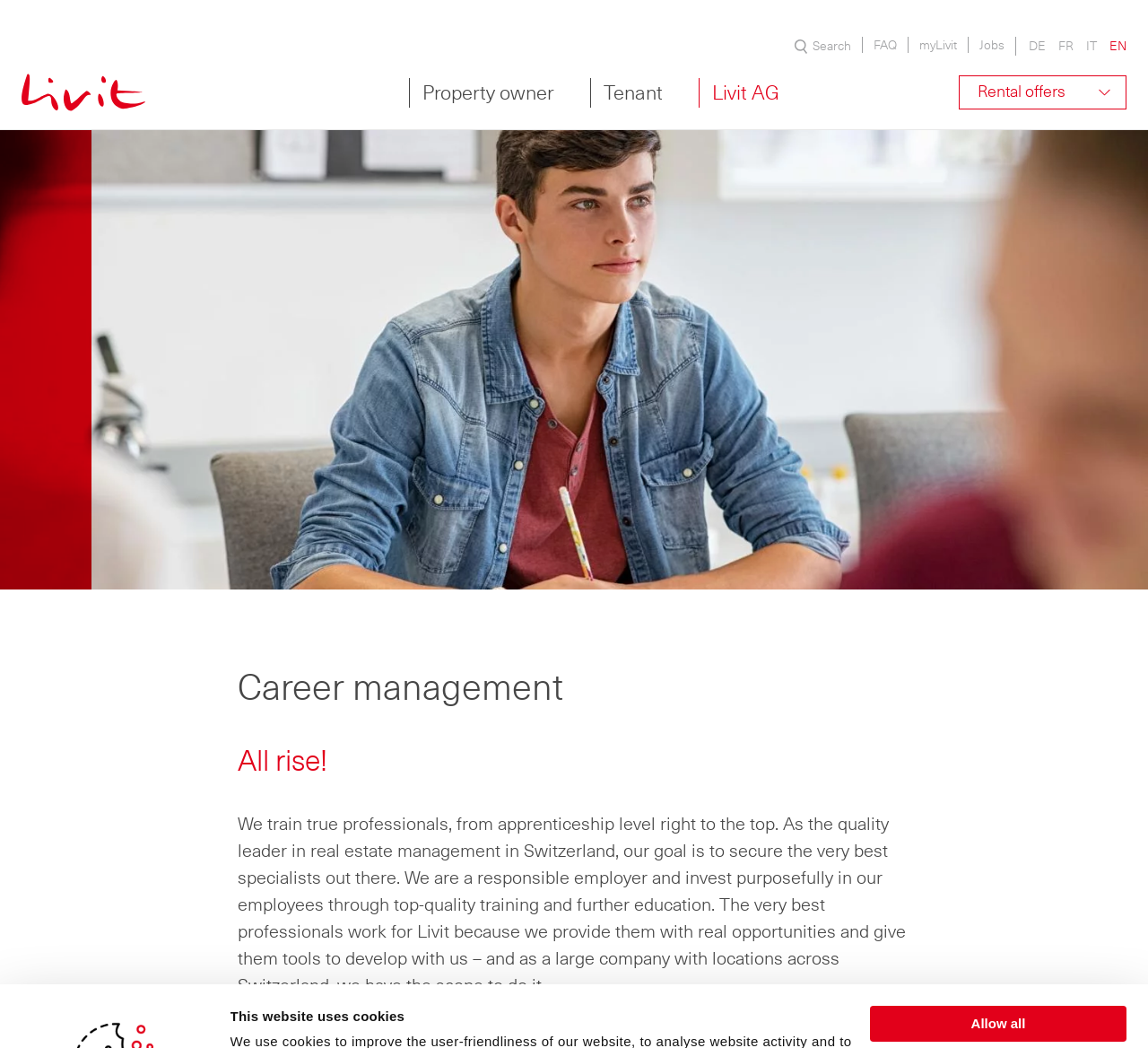Convey a detailed summary of the webpage, mentioning all key elements.

The webpage is about career management at Livit, a real estate management company in Switzerland. At the top of the page, there is a heading that informs users that the website uses cookies, accompanied by an "Allow all" button. 

On the top-right corner, there is a search bar with a magnifying glass icon, followed by links to "FAQ", "myLivit", "Jobs", and language options "DE", "FR", "IT", and "EN". 

On the top-left corner, there is a brand logo, which is also a link. Below the logo, there are links to "Property owner", "Tenant", "Livit AG", and "Rental offers". 

The main content of the page is divided into sections. The first section has a heading "Career management" and a subheading "All rise!". Below this, there is a paragraph of text that describes Livit's approach to training and developing professionals in the real estate industry. 

On the right side of the page, there is a large image that spans from the top to the middle of the page. At the bottom of the page, there is a small image and a heading "Development through reflection".